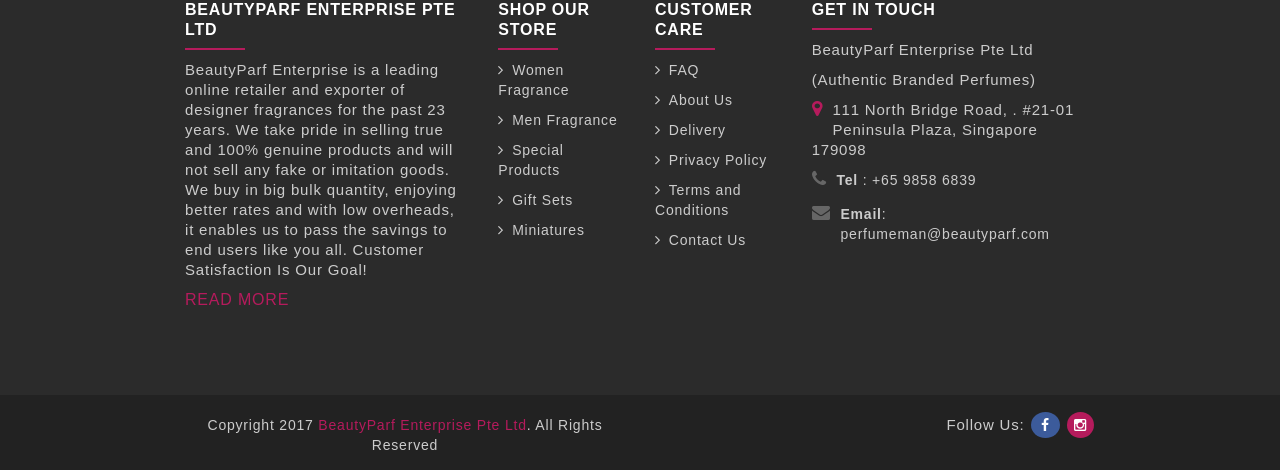Specify the bounding box coordinates of the area to click in order to execute this command: 'Call the company'. The coordinates should consist of four float numbers ranging from 0 to 1, and should be formatted as [left, top, right, bottom].

[0.653, 0.366, 0.763, 0.4]